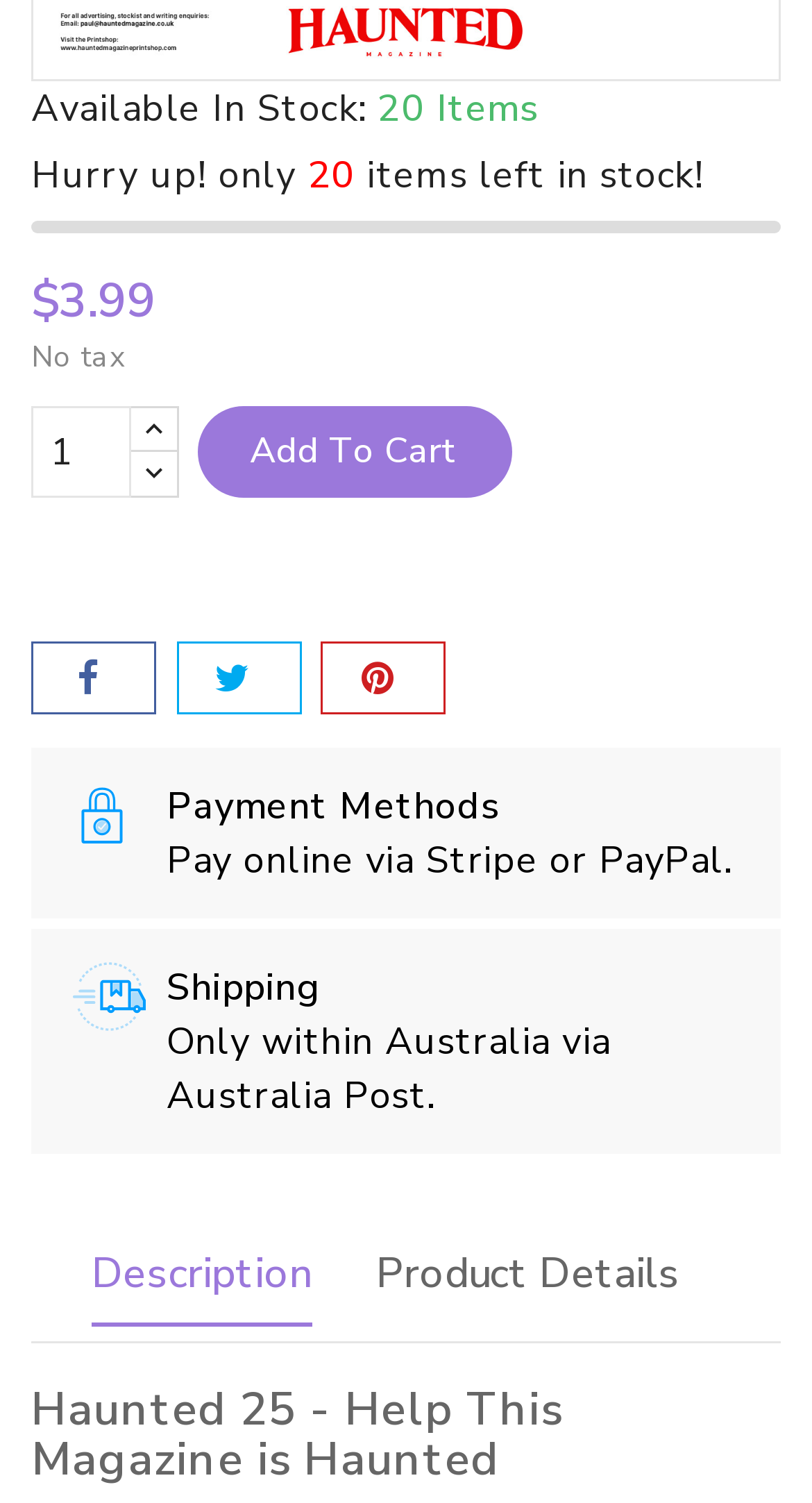Please identify the coordinates of the bounding box that should be clicked to fulfill this instruction: "Click the 'Add To Cart' button".

[0.244, 0.27, 0.629, 0.331]